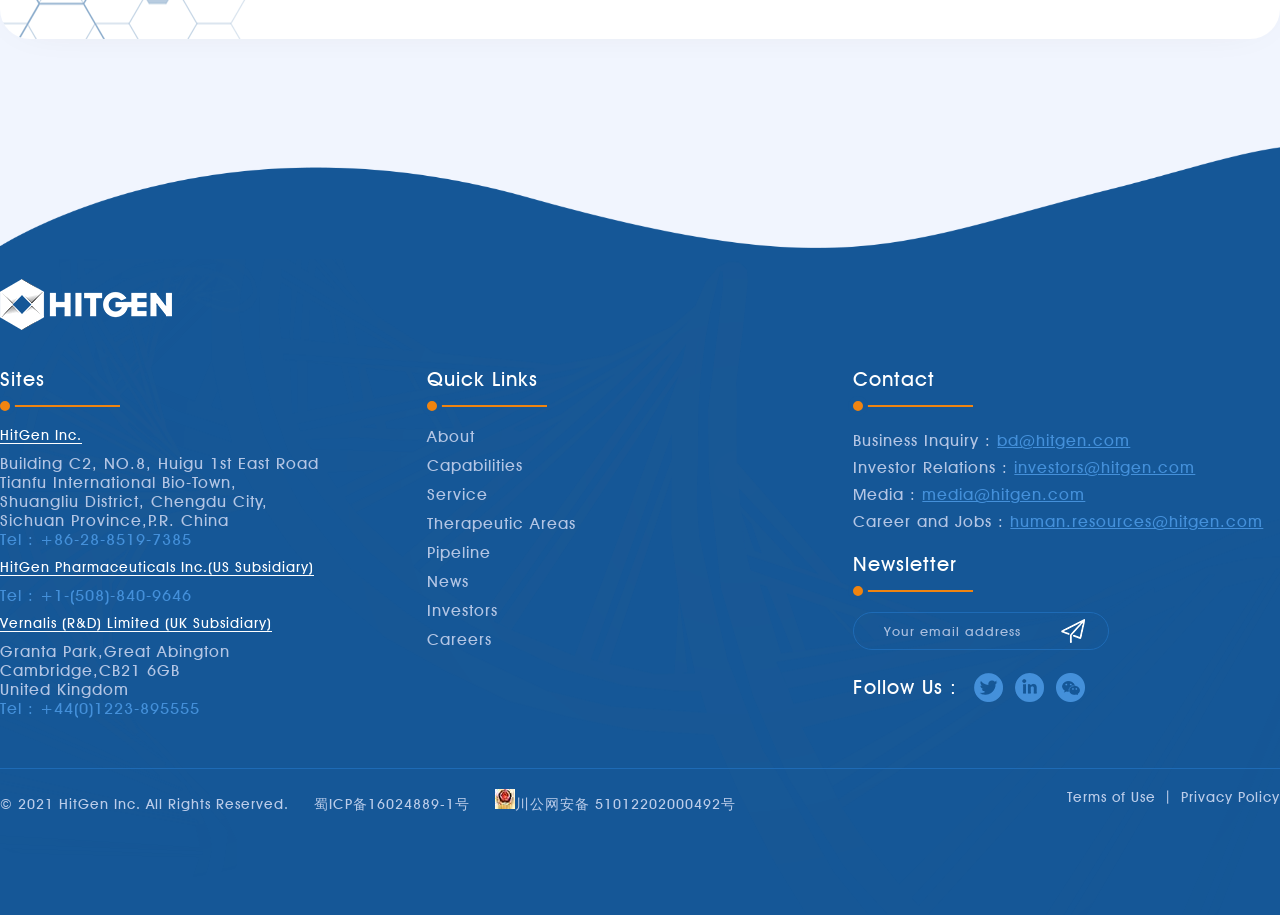What is the newsletter section for? Based on the image, give a response in one word or a short phrase.

Subscribing to newsletter